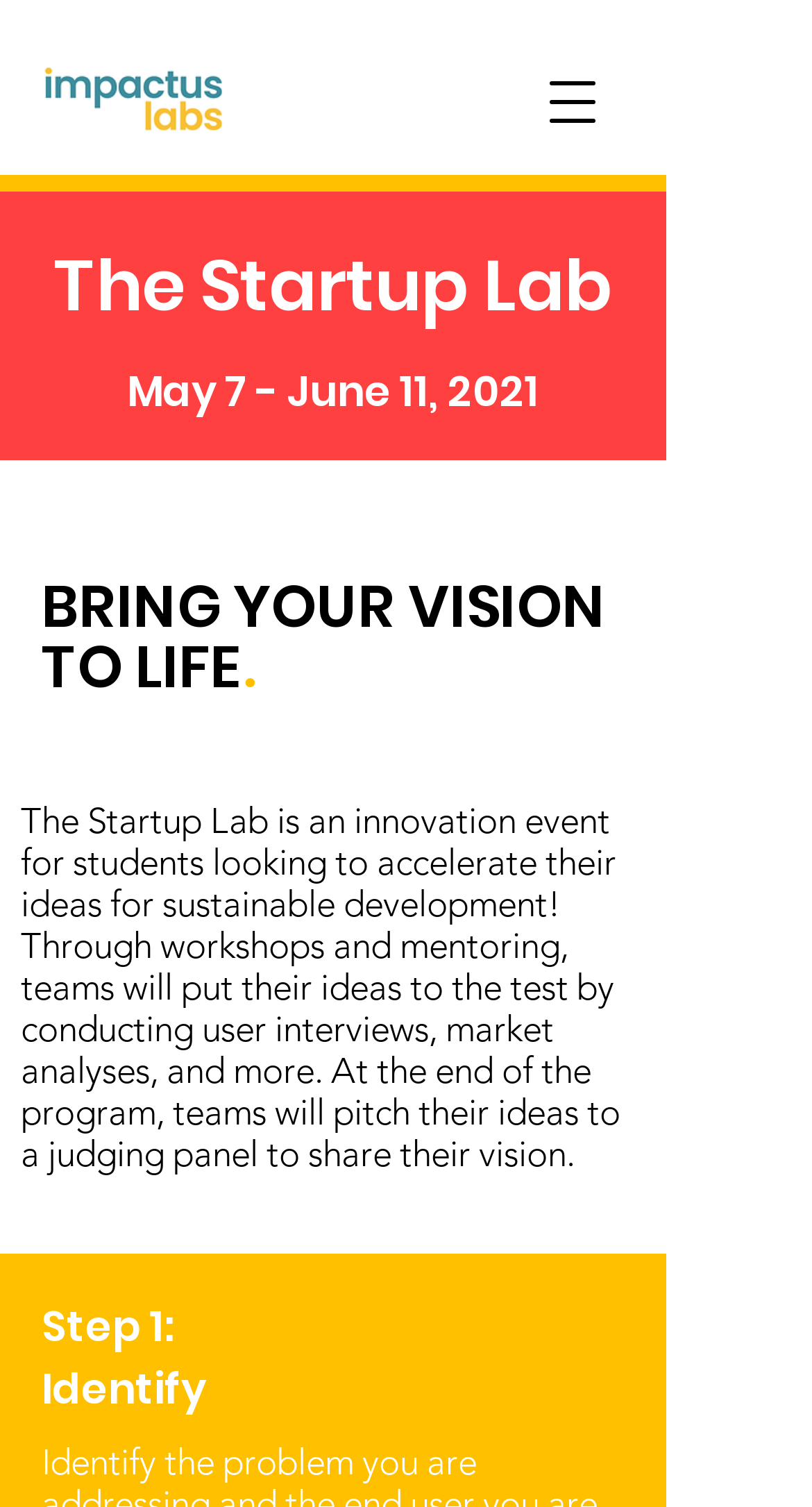Determine the bounding box coordinates of the UI element described by: "aria-label="Open navigation menu"".

[0.641, 0.033, 0.769, 0.102]